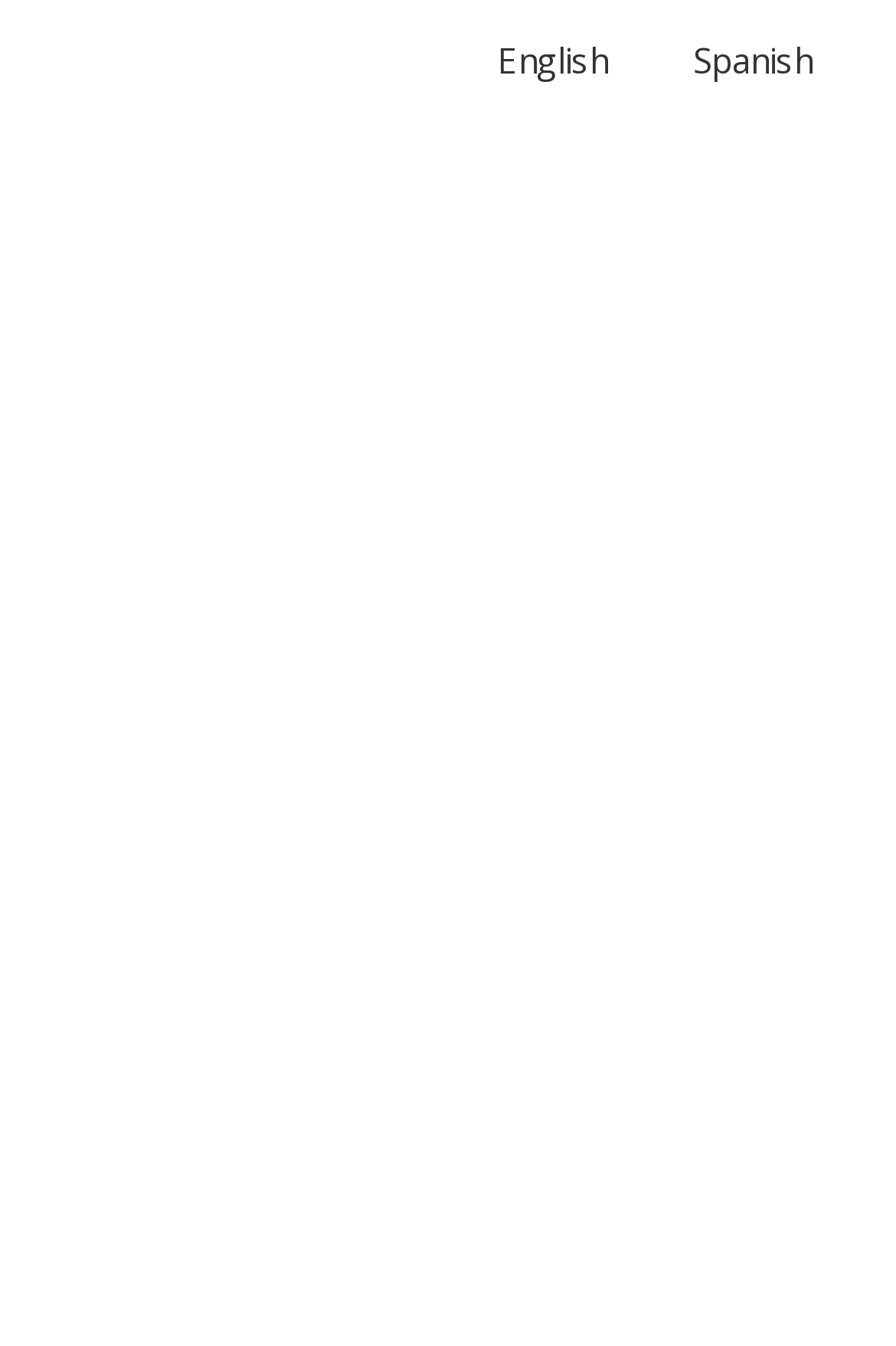How many languages can the webpage be translated to?
Please respond to the question with a detailed and thorough explanation.

I found two language options at the top of the webpage, which are 'English' and 'Spanish', indicated by the links 'English English' and 'Spanish Spanish' respectively.